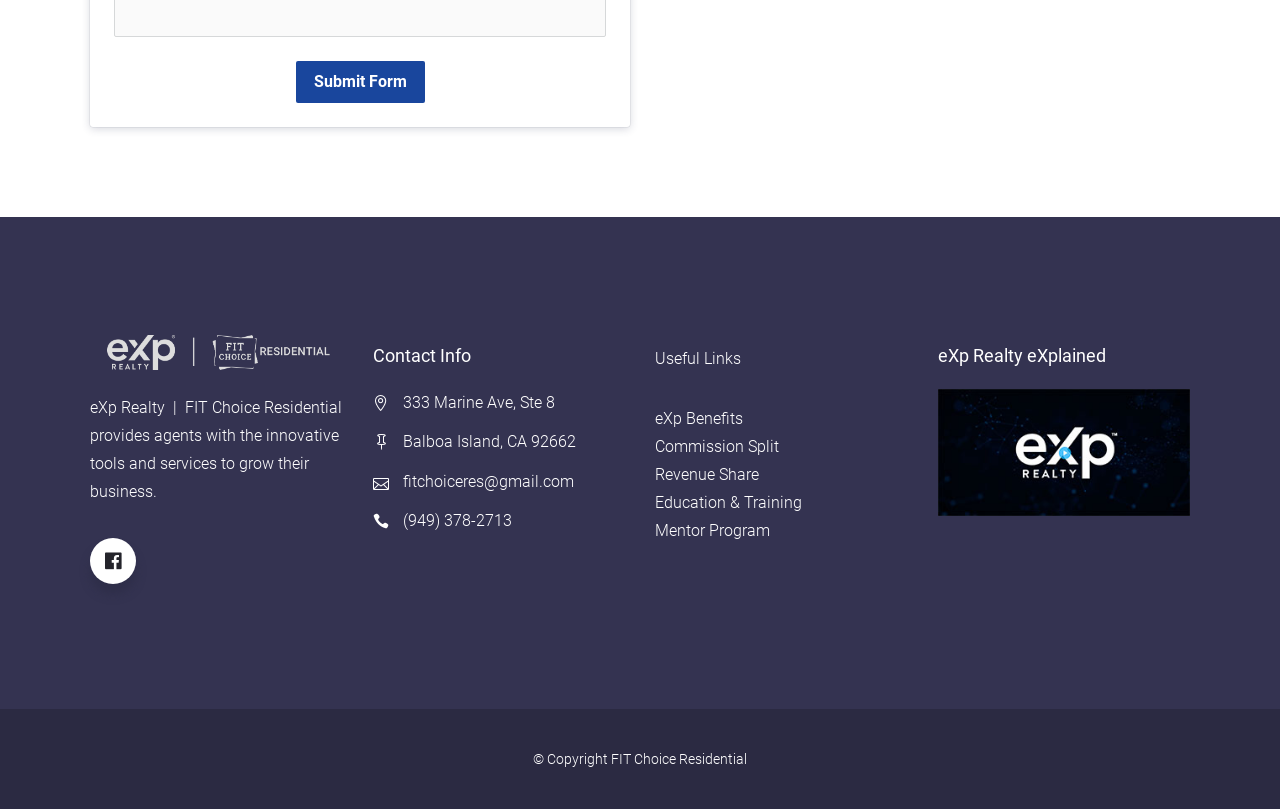Identify the bounding box for the element characterized by the following description: "Balboa Island, CA 92662".

[0.291, 0.529, 0.45, 0.564]